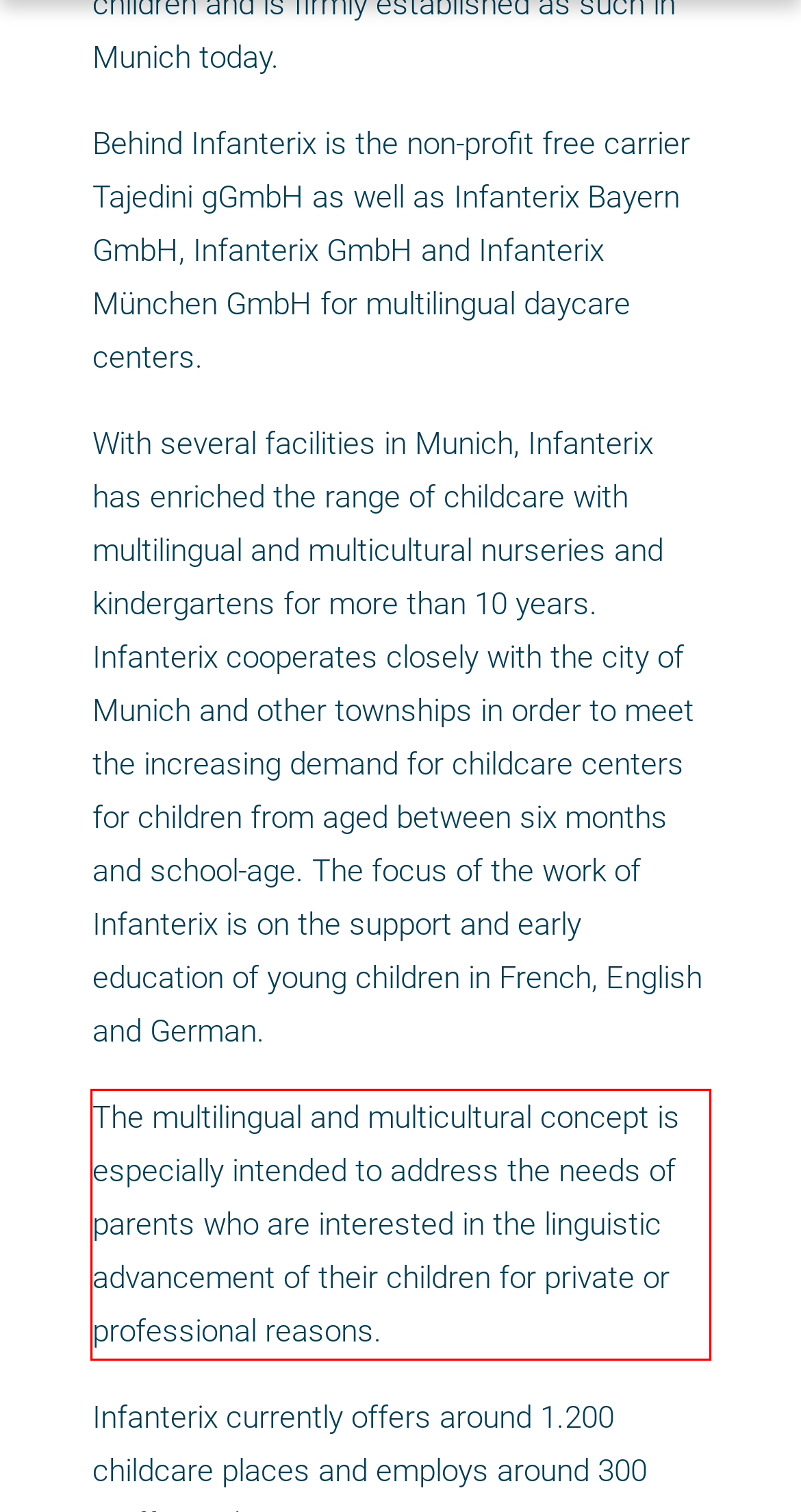The screenshot provided shows a webpage with a red bounding box. Apply OCR to the text within this red bounding box and provide the extracted content.

The multilingual and multicultural concept is especially intended to address the needs of parents who are interested in the linguistic advancement of their children for private or professional reasons.